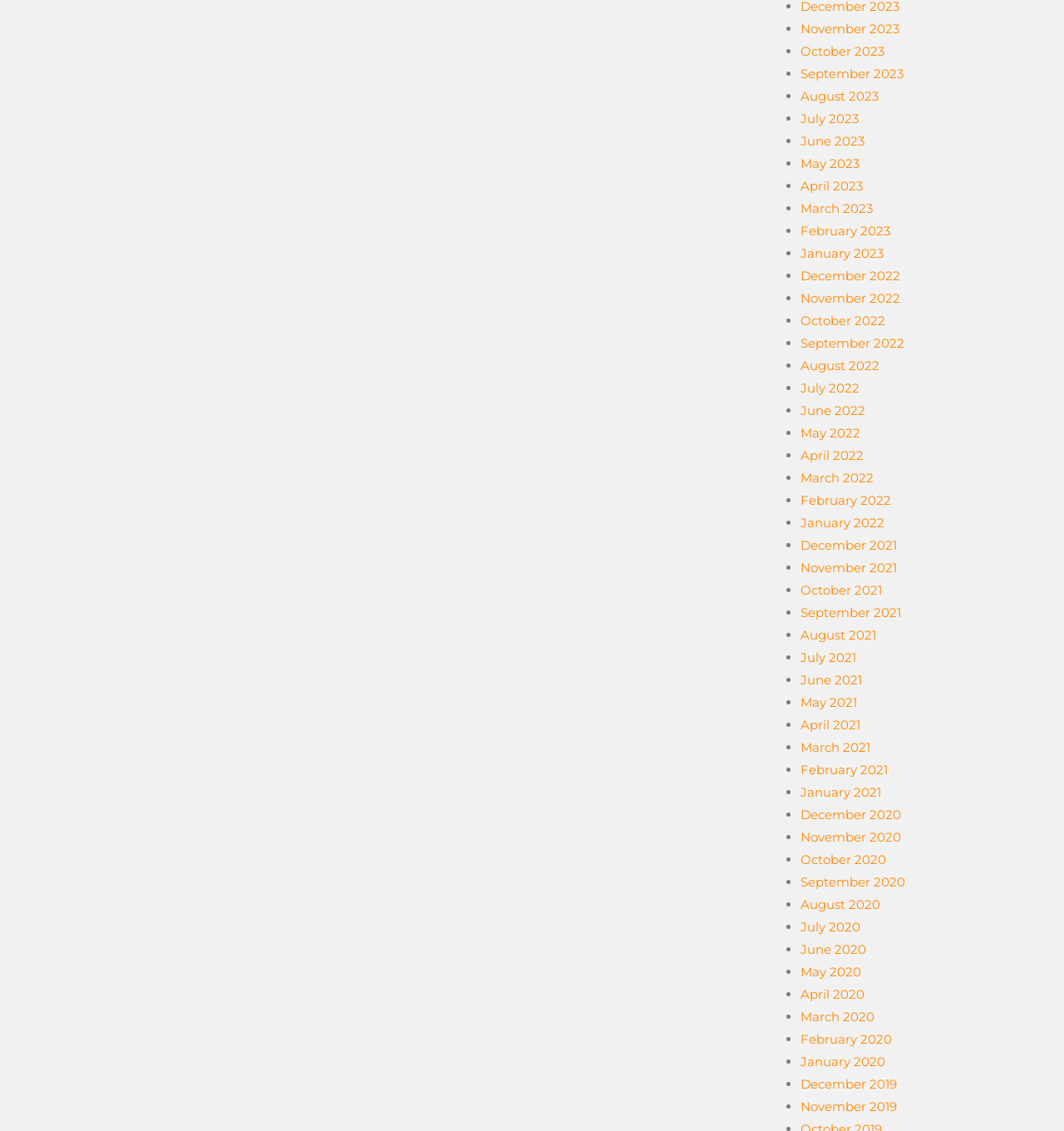Please locate the clickable area by providing the bounding box coordinates to follow this instruction: "View July 2023".

[0.752, 0.098, 0.807, 0.112]